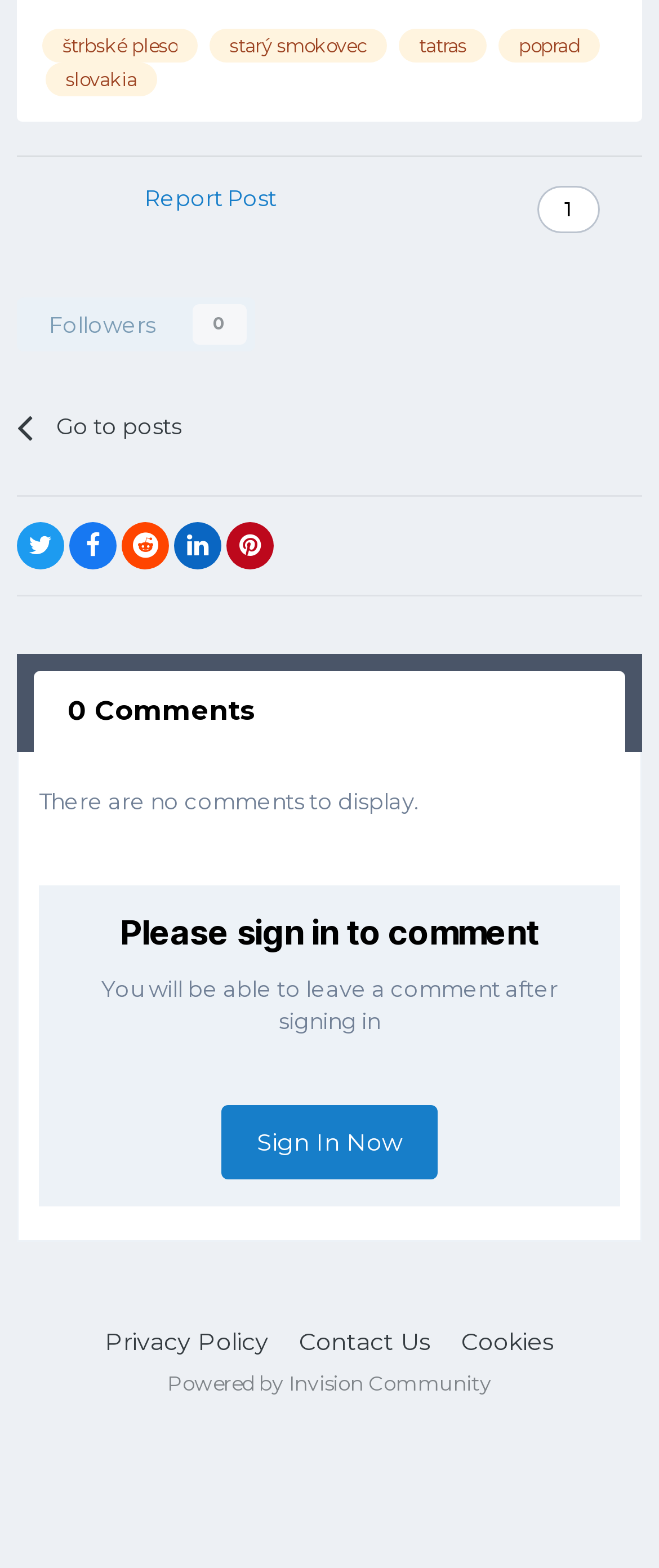Provide a brief response using a word or short phrase to this question:
How many icons are in the middle section?

5